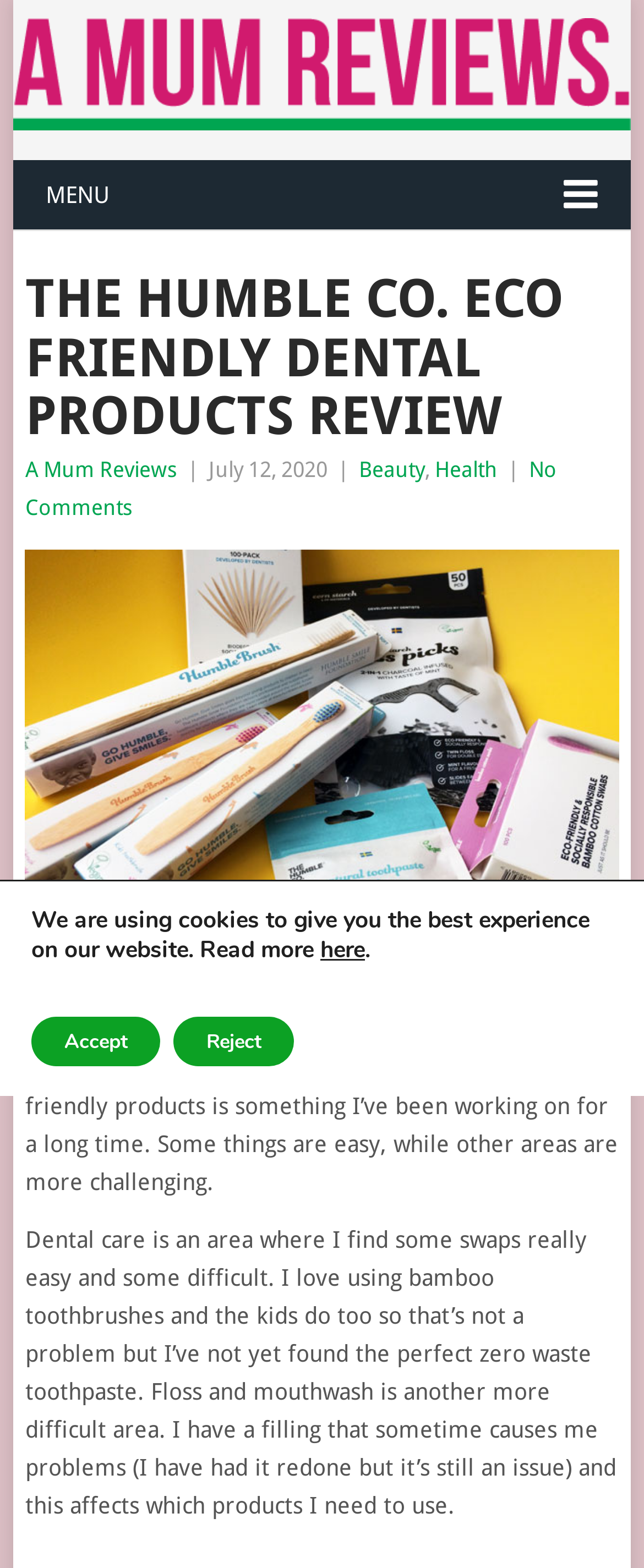How many links are there in the menu?
Examine the webpage screenshot and provide an in-depth answer to the question.

I found the menu by looking at the link 'MENU ' which is located at the top of the page. Upon expanding the menu, I found only one link 'A Mum Reviews' which suggests that there is only one link in the menu.